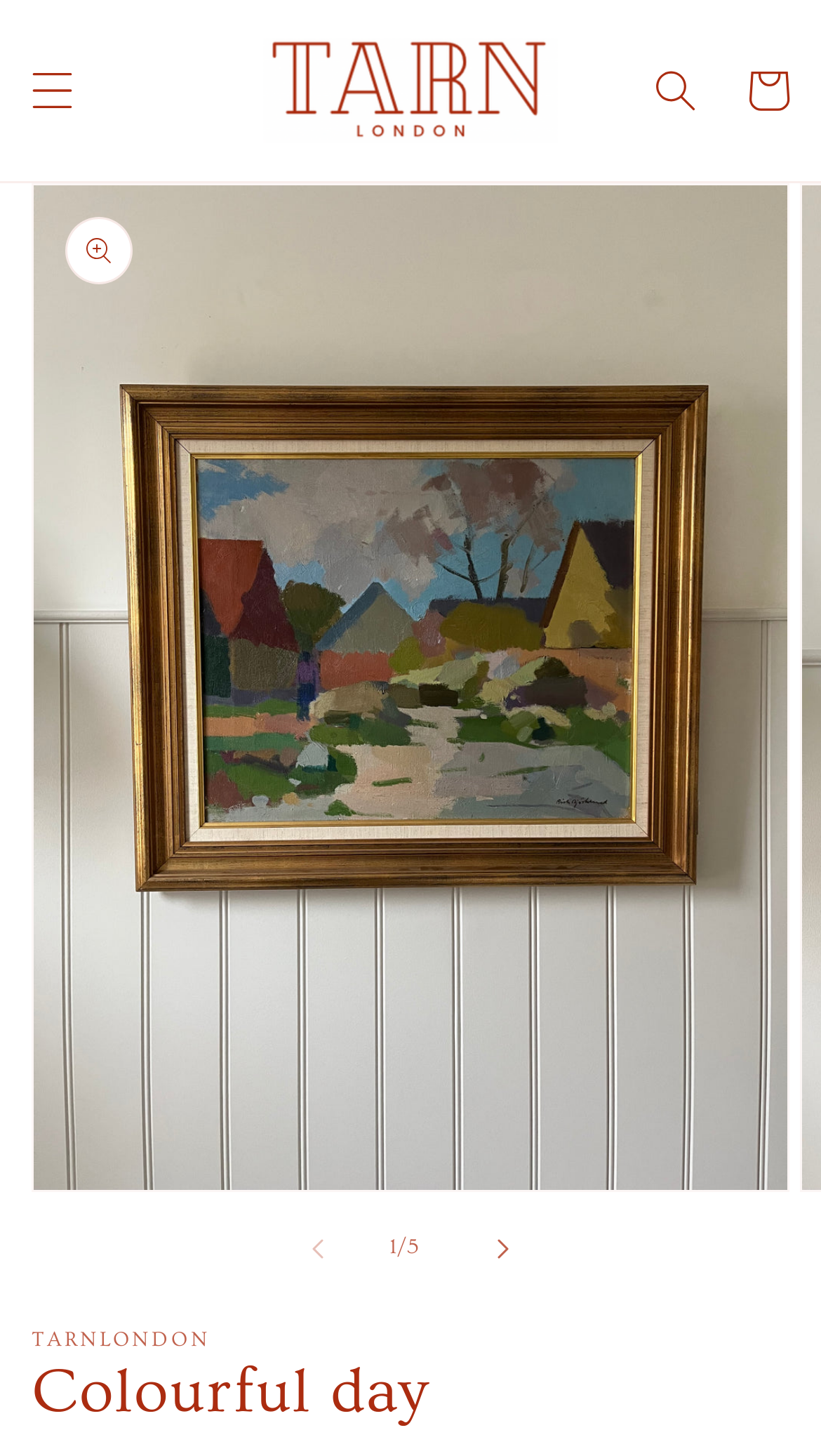Offer a detailed explanation of the webpage layout and contents.

The webpage is about a beautiful artwork titled "Colourful day" by TarnLondon. At the top left, there is a menu button labeled "Menu" next to a details element. On the same row, towards the right, there is a link to "TarnLondon" accompanied by an image of the same name. 

On the top right, there is a search button and a link to "Cart". Below these elements, the majority of the page is occupied by a "Gallery Viewer" region, which takes up most of the screen. Within this region, there are navigation buttons to slide left and right, with the left button currently disabled. A static text "of" is placed between these buttons. 

At the bottom of the page, there is a heading with the title "Colourful day" and a static text "TARNLONDON" above it. The artwork itself is not explicitly mentioned in the accessibility tree, but based on the meta description, it is likely a colorful oil on canvas painting measuring 63 x 71cm.